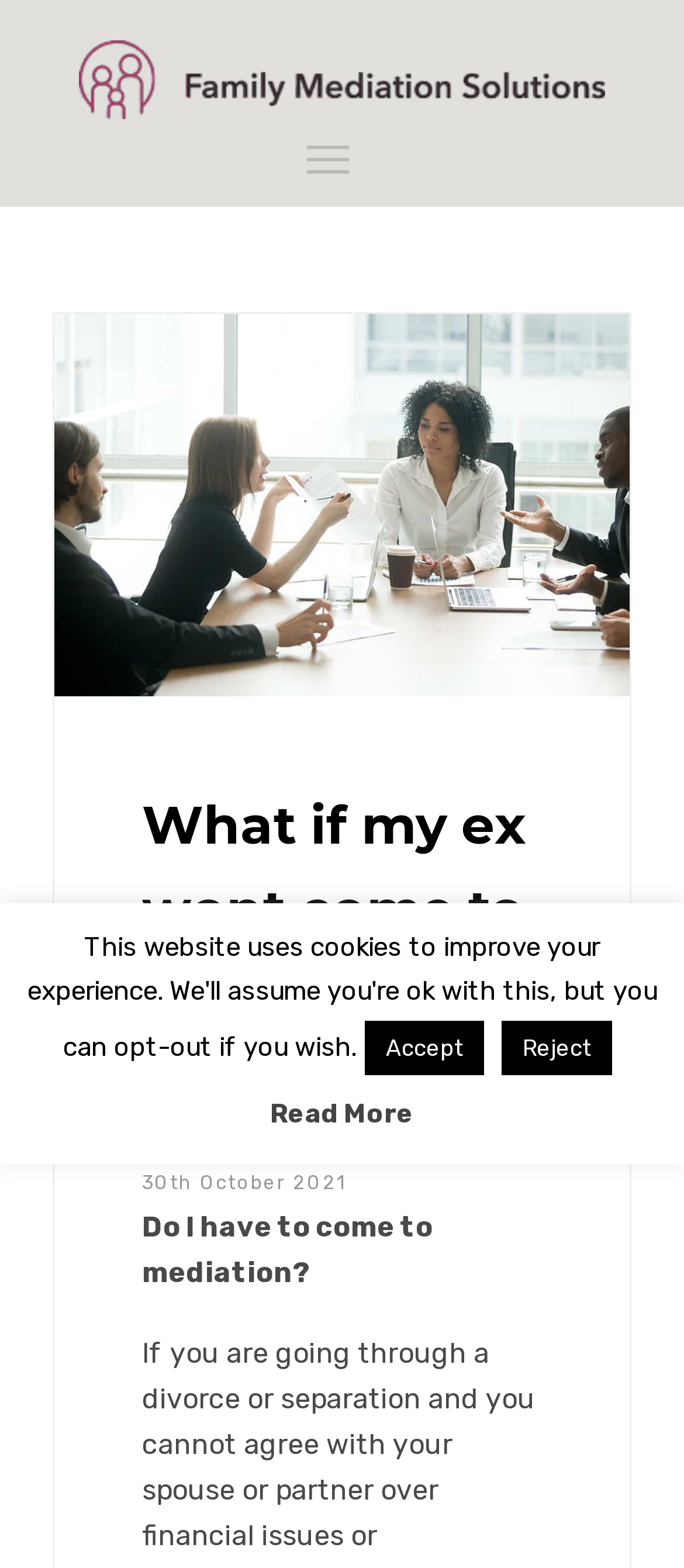Generate the title text from the webpage.

What if my ex wont come to Mediation?